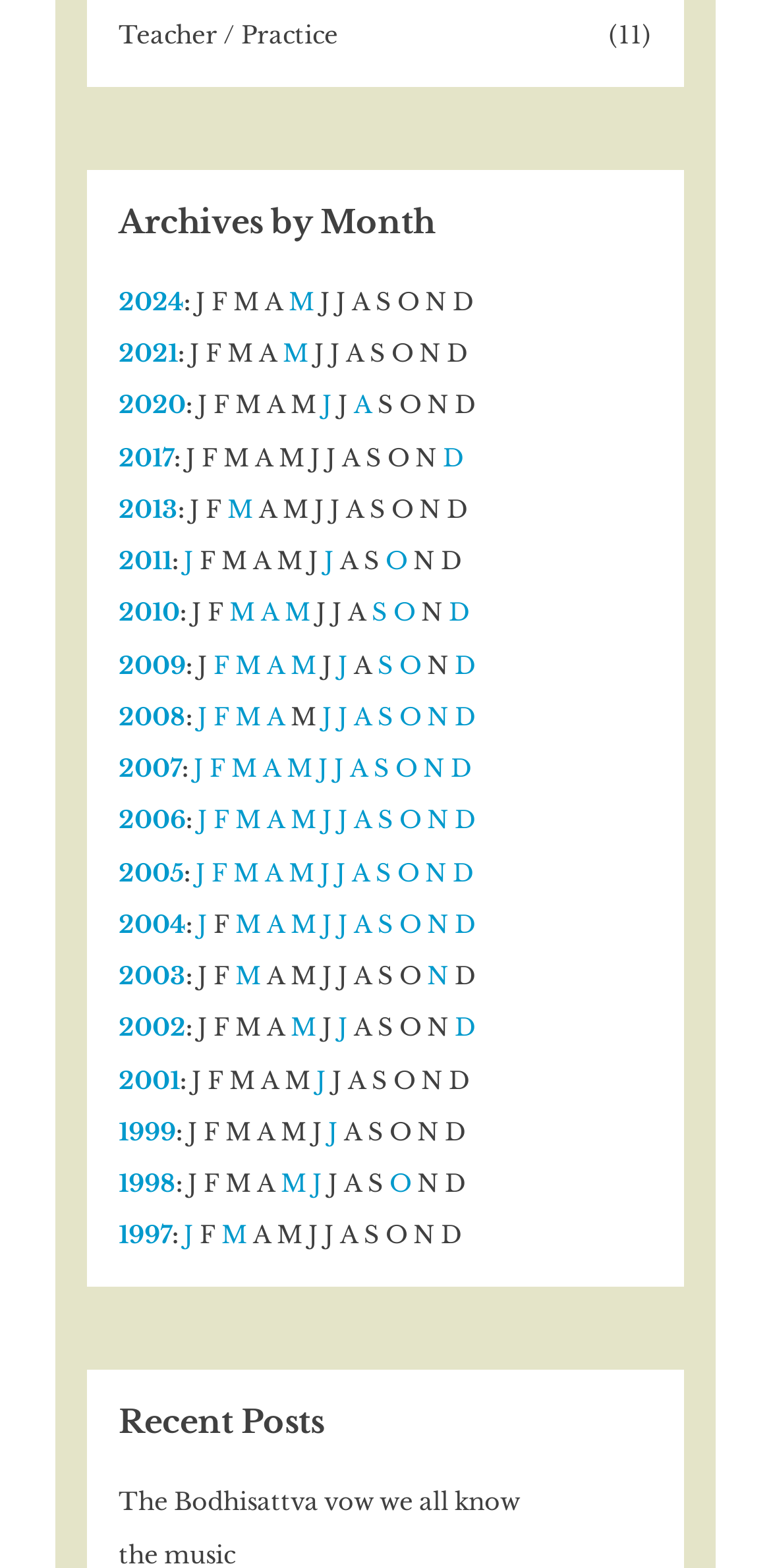Identify the bounding box coordinates for the UI element described as follows: 2004. Use the format (top-left x, top-left y, bottom-right x, bottom-right y) and ensure all values are floating point numbers between 0 and 1.

[0.154, 0.58, 0.241, 0.598]